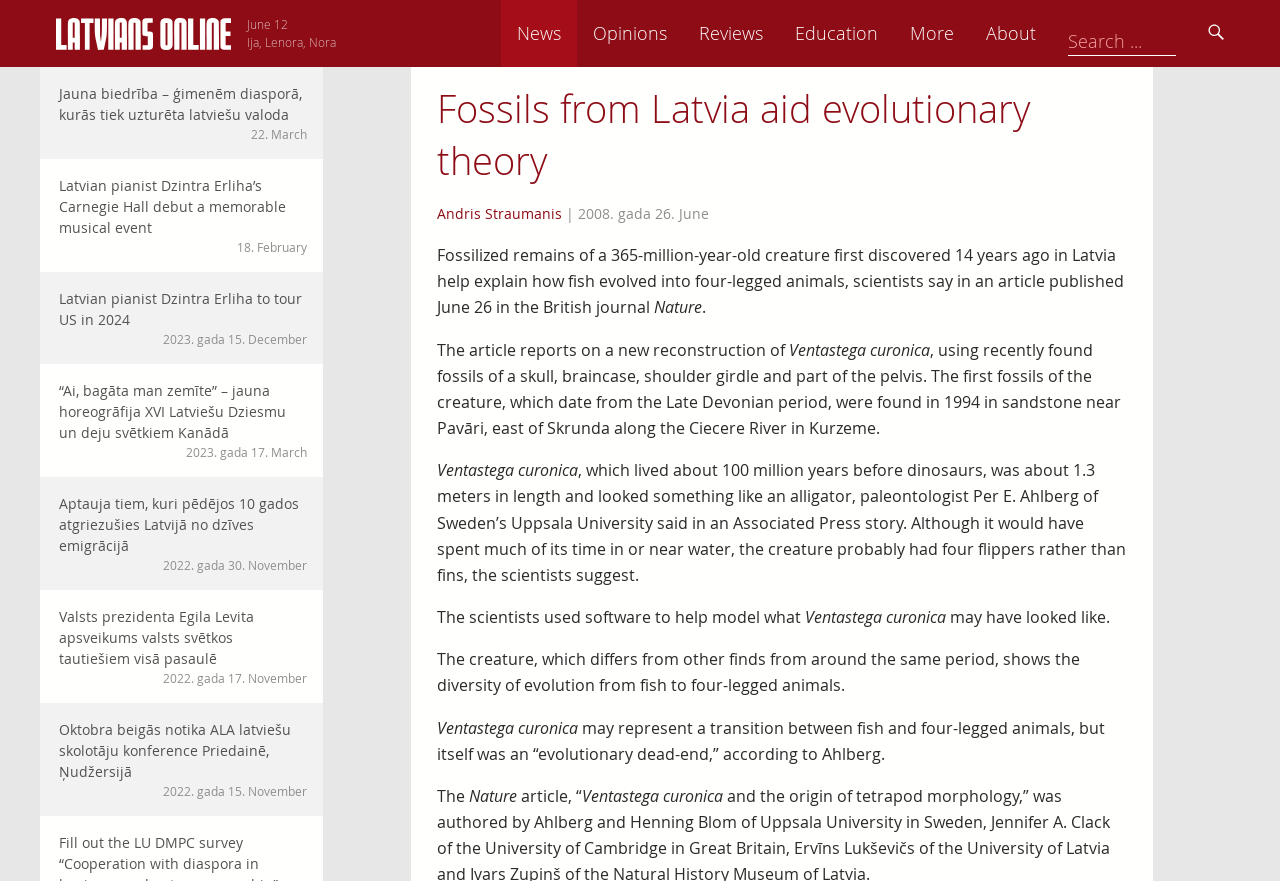Locate the bounding box coordinates of the area where you should click to accomplish the instruction: "Search for something".

[0.903, 0.0, 0.931, 0.056]